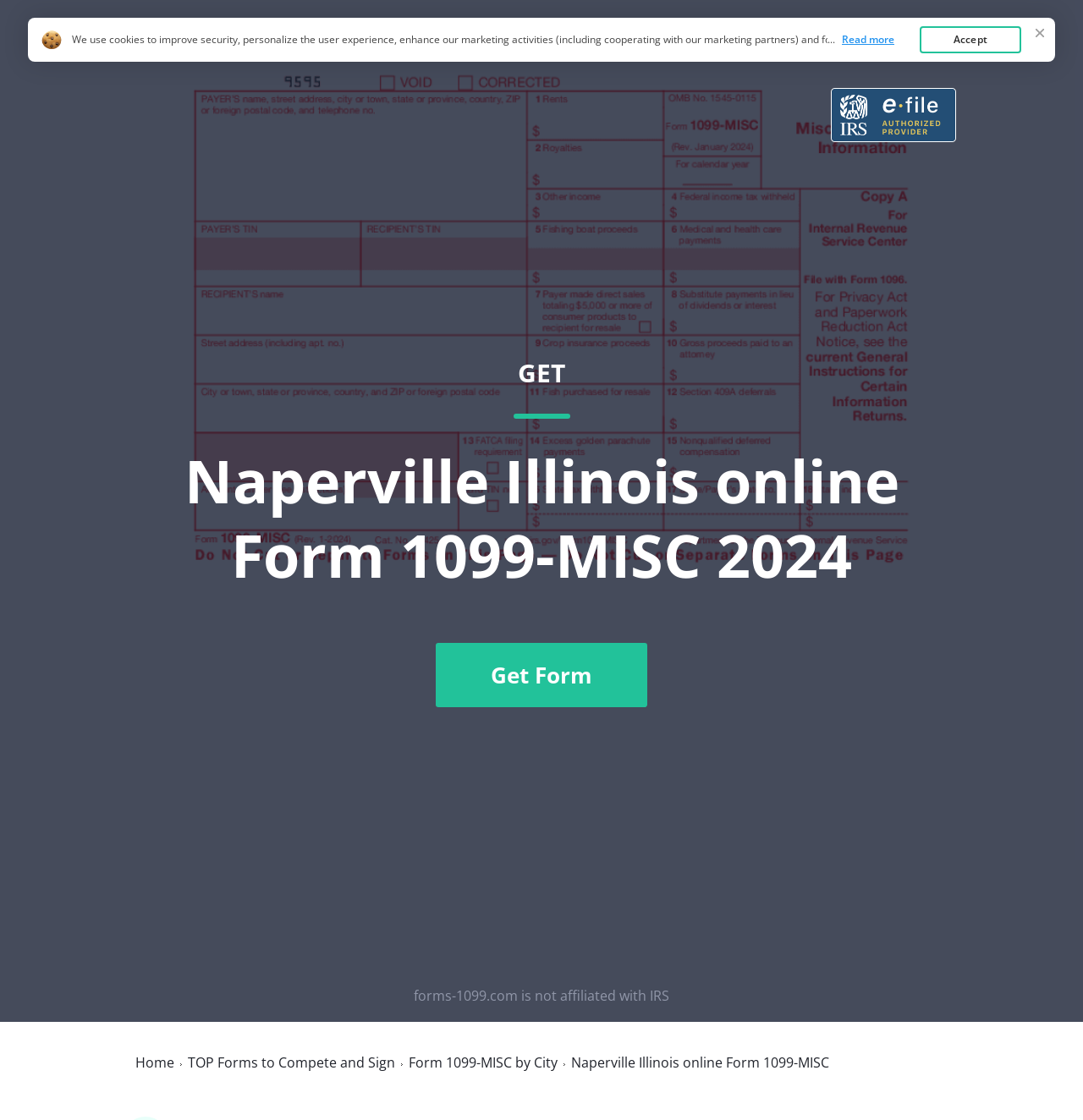Determine the bounding box coordinates for the element that should be clicked to follow this instruction: "Click on the 'Forms 1099' link". The coordinates should be given as four float numbers between 0 and 1, in the format [left, top, right, bottom].

[0.117, 0.038, 0.227, 0.057]